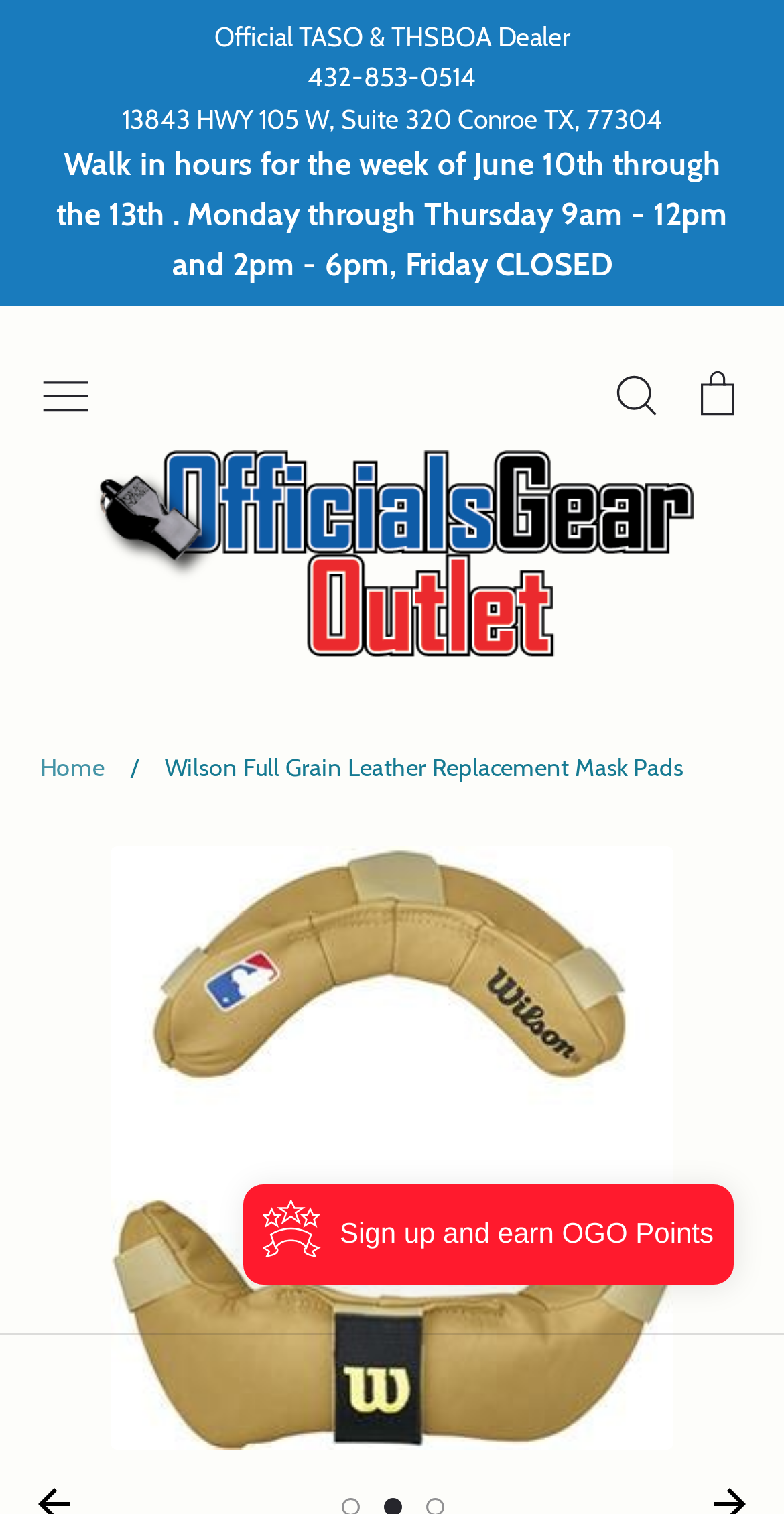What is the purpose of the search box?
Based on the visual content, answer with a single word or a brief phrase.

To search the store